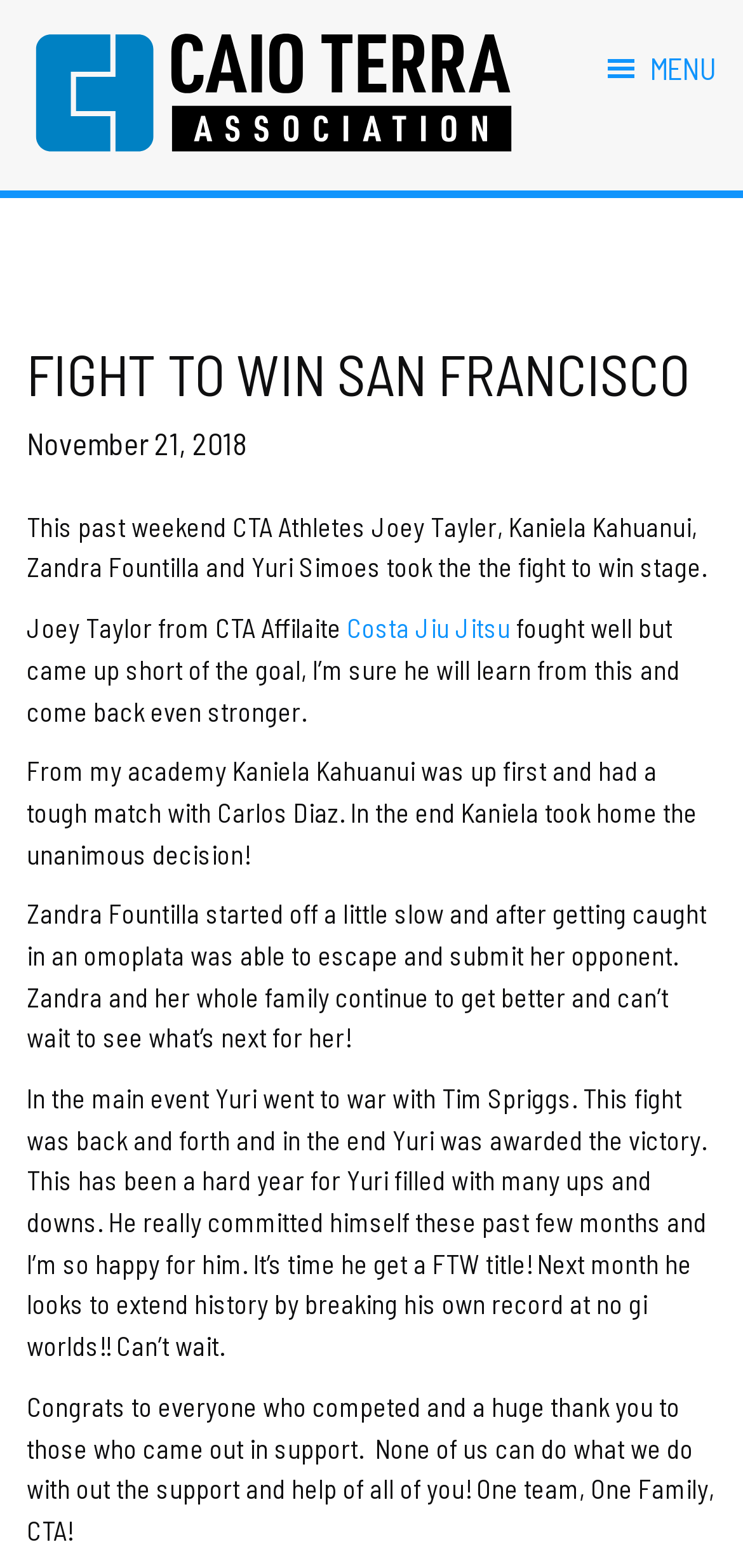How many athletes are mentioned in the article?
Give a thorough and detailed response to the question.

The article mentions four athletes: Joey Tayler, Kaniela Kahuanui, Zandra Fountilla, and Yuri Simoes. These athletes are mentioned as having participated in the Fight to Win event.